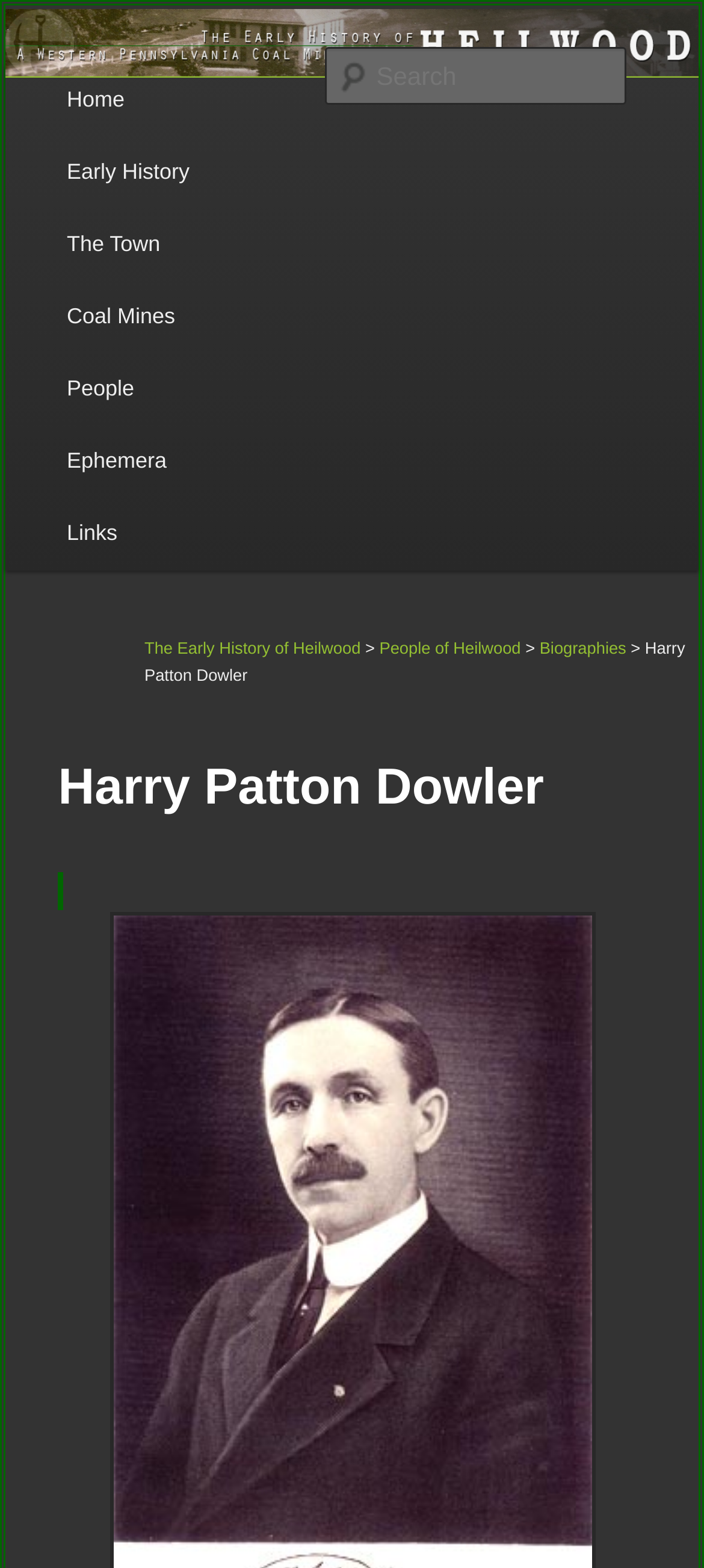Please specify the bounding box coordinates of the clickable region necessary for completing the following instruction: "View Harry Patton Dowler's biography". The coordinates must consist of four float numbers between 0 and 1, i.e., [left, top, right, bottom].

[0.205, 0.408, 0.973, 0.437]